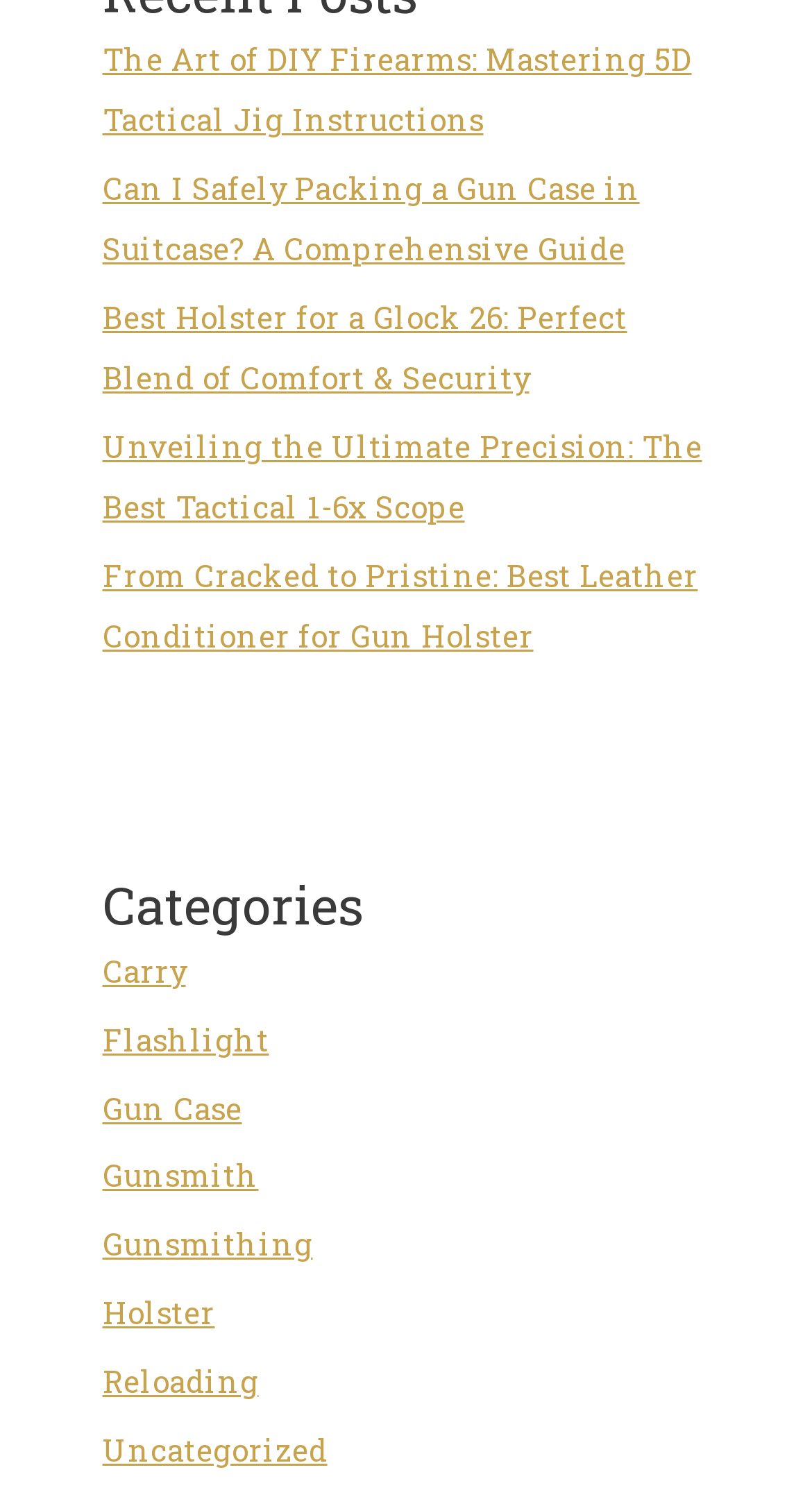Is there a category for 'Tactical Scope' on this webpage?
Please answer the question with as much detail and depth as you can.

I checked the list of categories under the 'Categories' heading and did not find 'Tactical Scope'. Although there is an article titled 'Unveiling the Ultimate Precision: The Best Tactical 1-6x Scope', there is no dedicated category for 'Tactical Scope'.